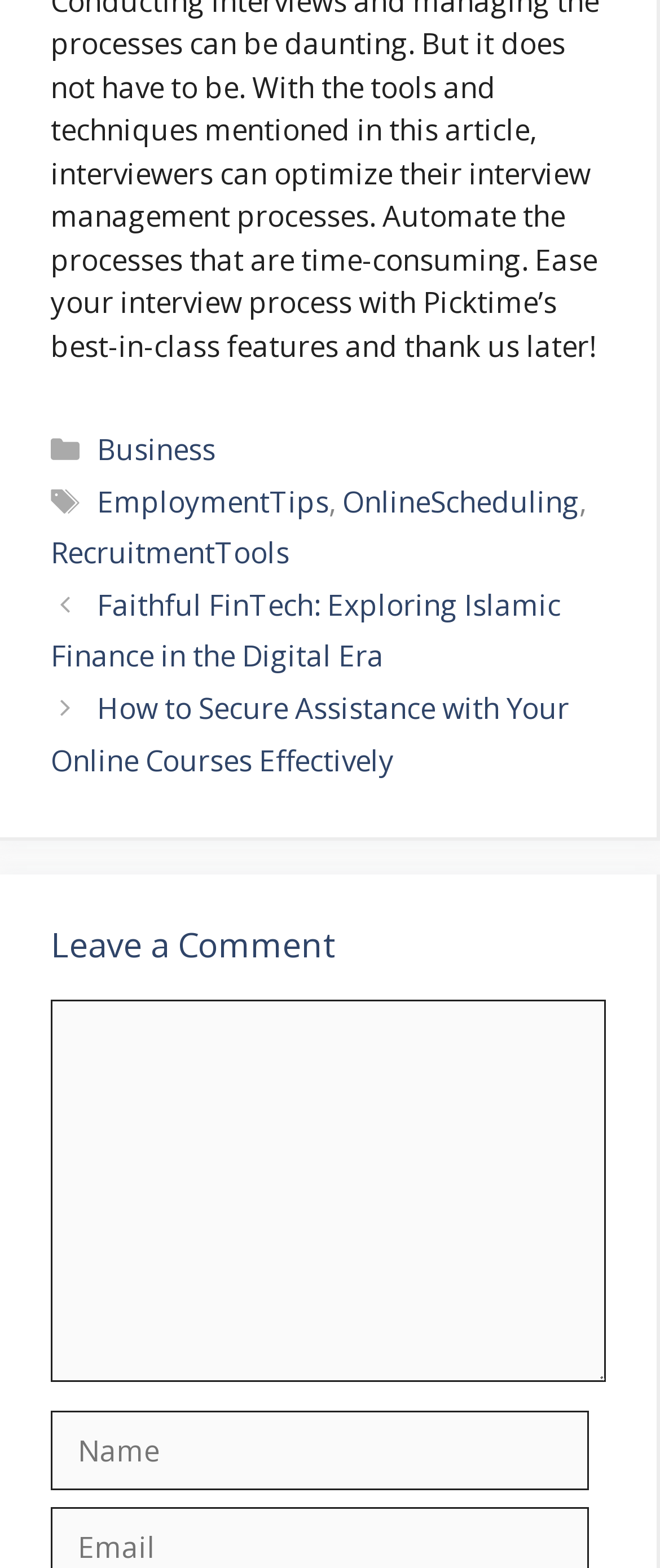What is the second field in the comment section?
Please provide a single word or phrase answer based on the image.

Name